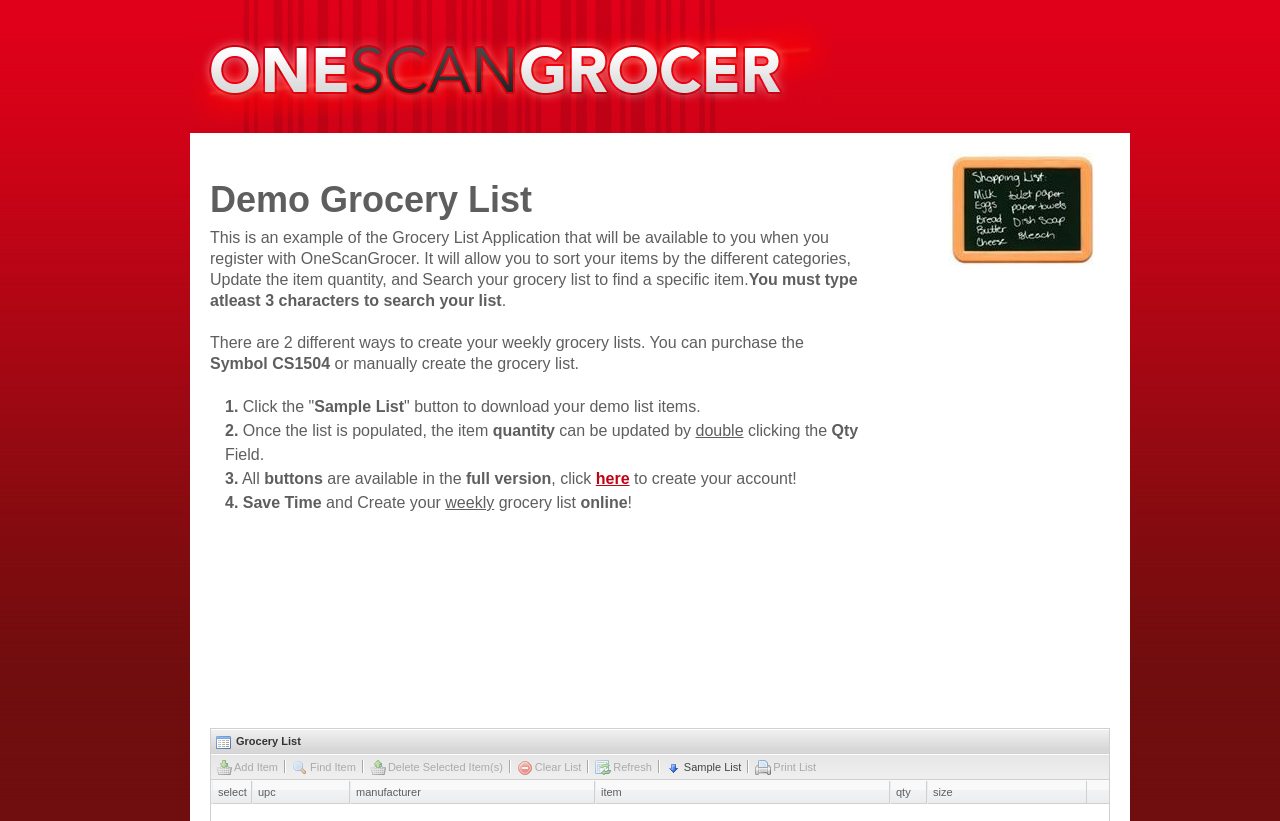Identify the bounding box coordinates for the element that needs to be clicked to fulfill this instruction: "Click the 'Delete Selected Item(s)' button". Provide the coordinates in the format of four float numbers between 0 and 1: [left, top, right, bottom].

[0.289, 0.923, 0.393, 0.944]